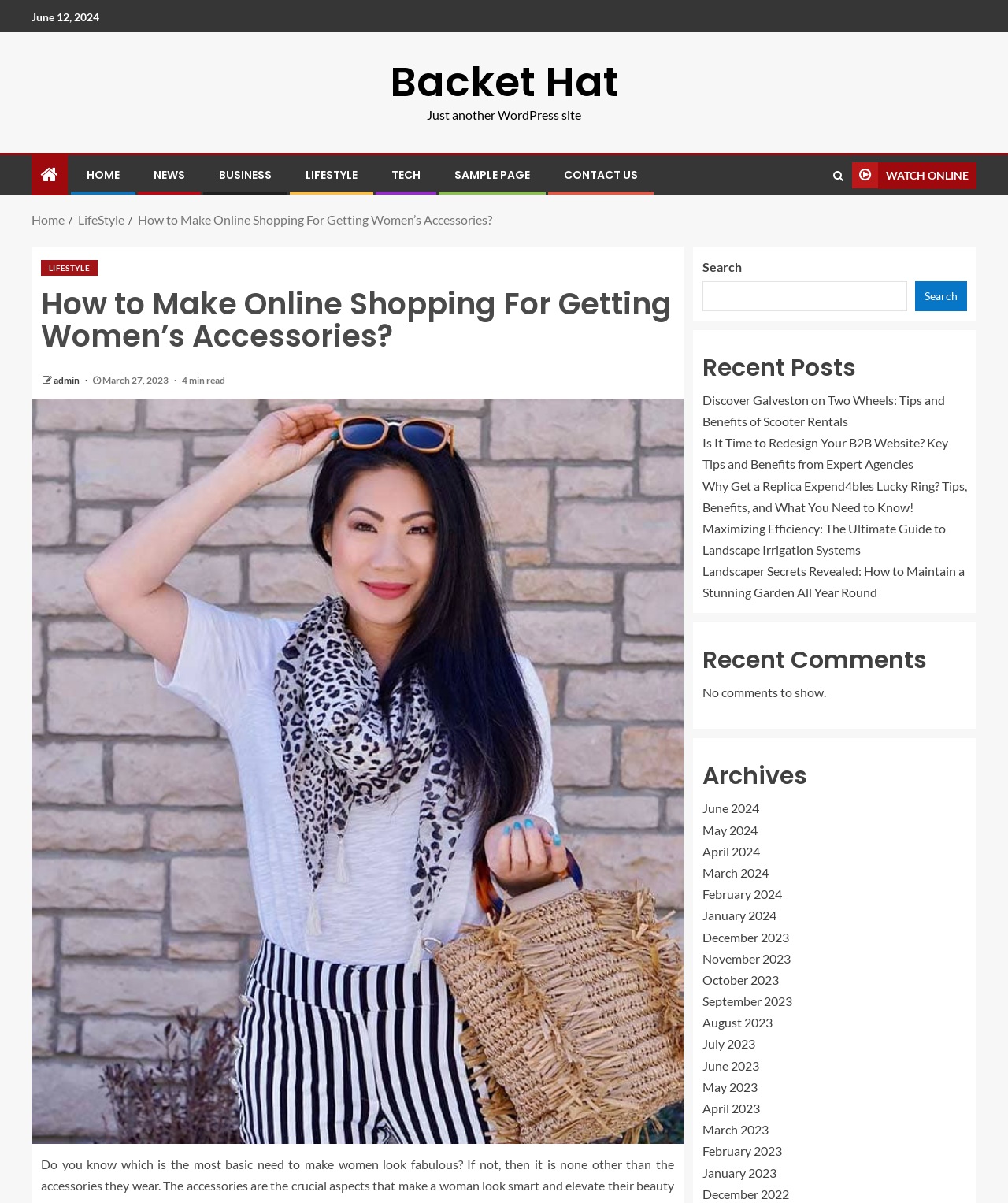Locate the bounding box coordinates of the element I should click to achieve the following instruction: "Visit the 'Entertainment' page".

None